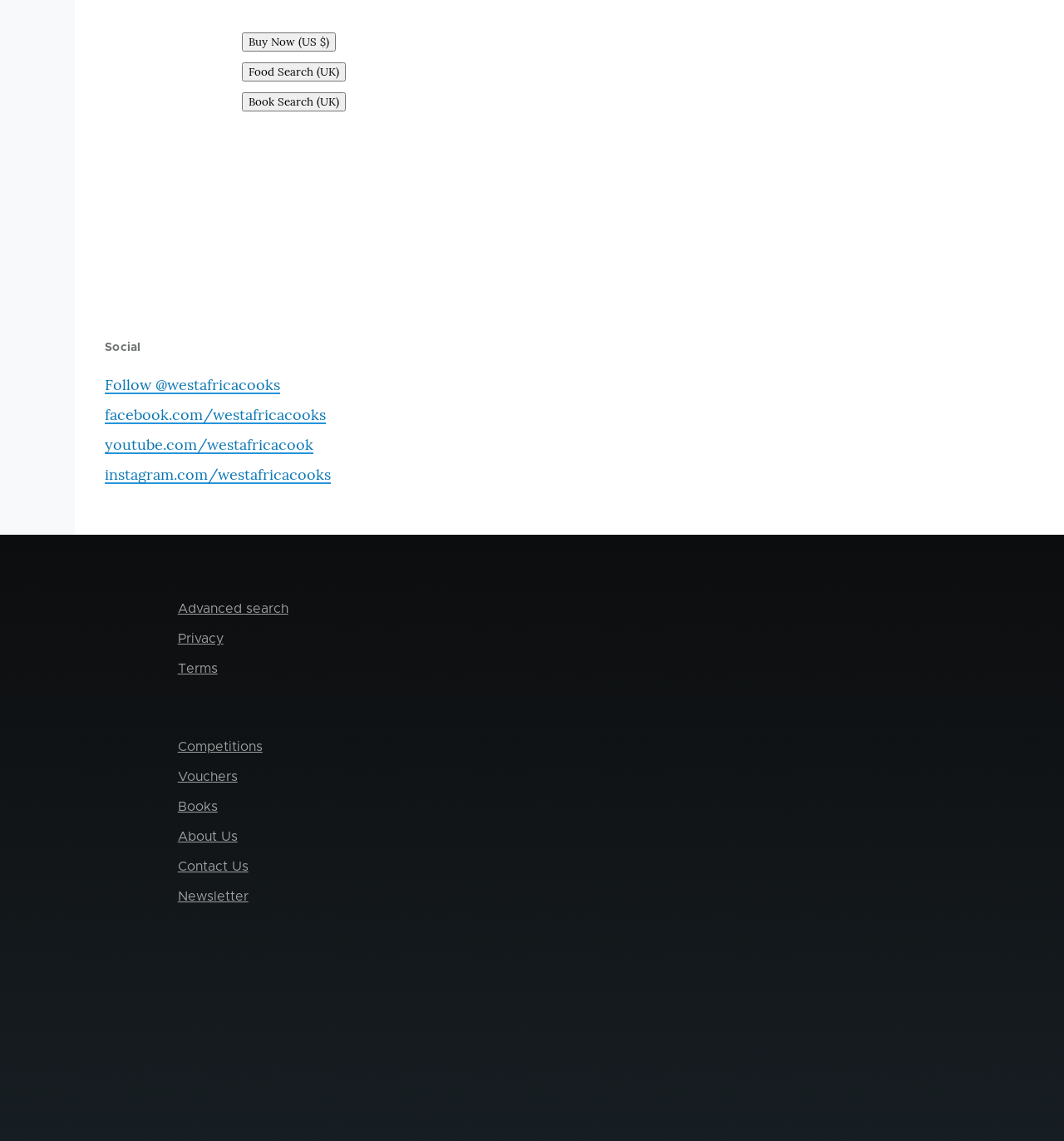How many social media links are available?
Look at the image and provide a short answer using one word or a phrase.

4